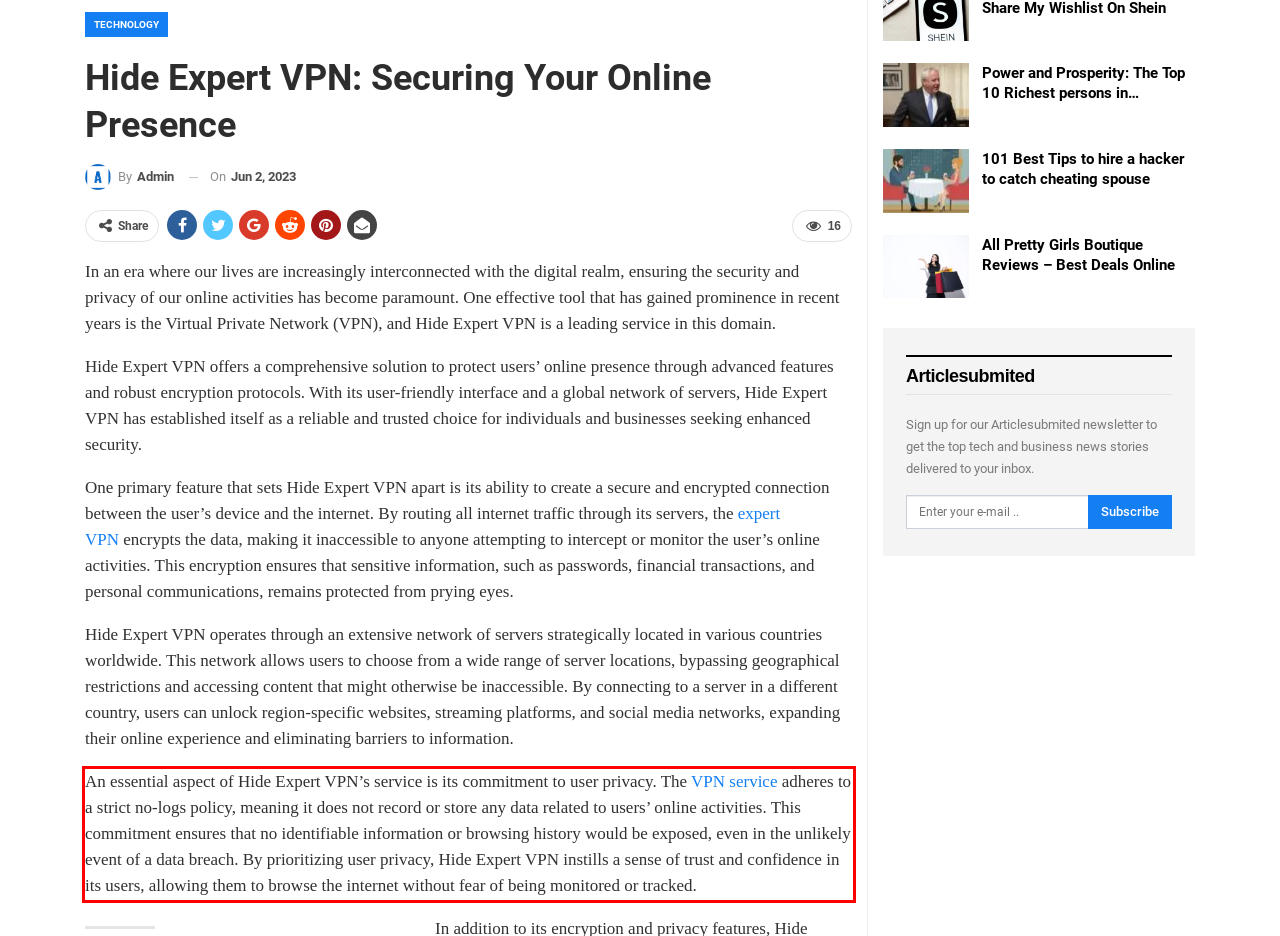Identify the red bounding box in the webpage screenshot and perform OCR to generate the text content enclosed.

An essential aspect of Hide Expert VPN’s service is its commitment to user privacy. The VPN service adheres to a strict no-logs policy, meaning it does not record or store any data related to users’ online activities. This commitment ensures that no identifiable information or browsing history would be exposed, even in the unlikely event of a data breach. By prioritizing user privacy, Hide Expert VPN instills a sense of trust and confidence in its users, allowing them to browse the internet without fear of being monitored or tracked.